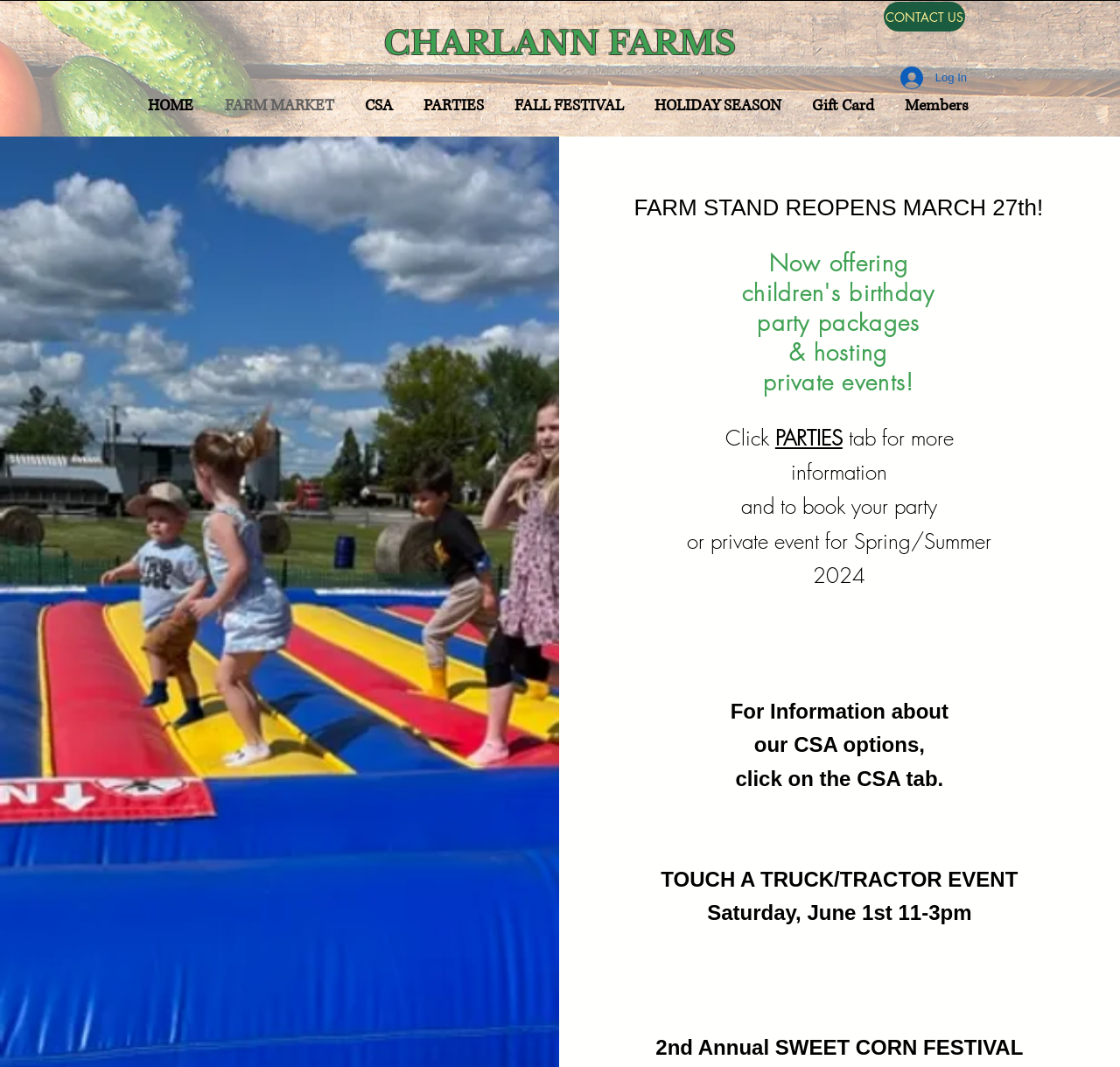Determine the coordinates of the bounding box that should be clicked to complete the instruction: "Visit the FARM MARKET page". The coordinates should be represented by four float numbers between 0 and 1: [left, top, right, bottom].

[0.187, 0.083, 0.312, 0.115]